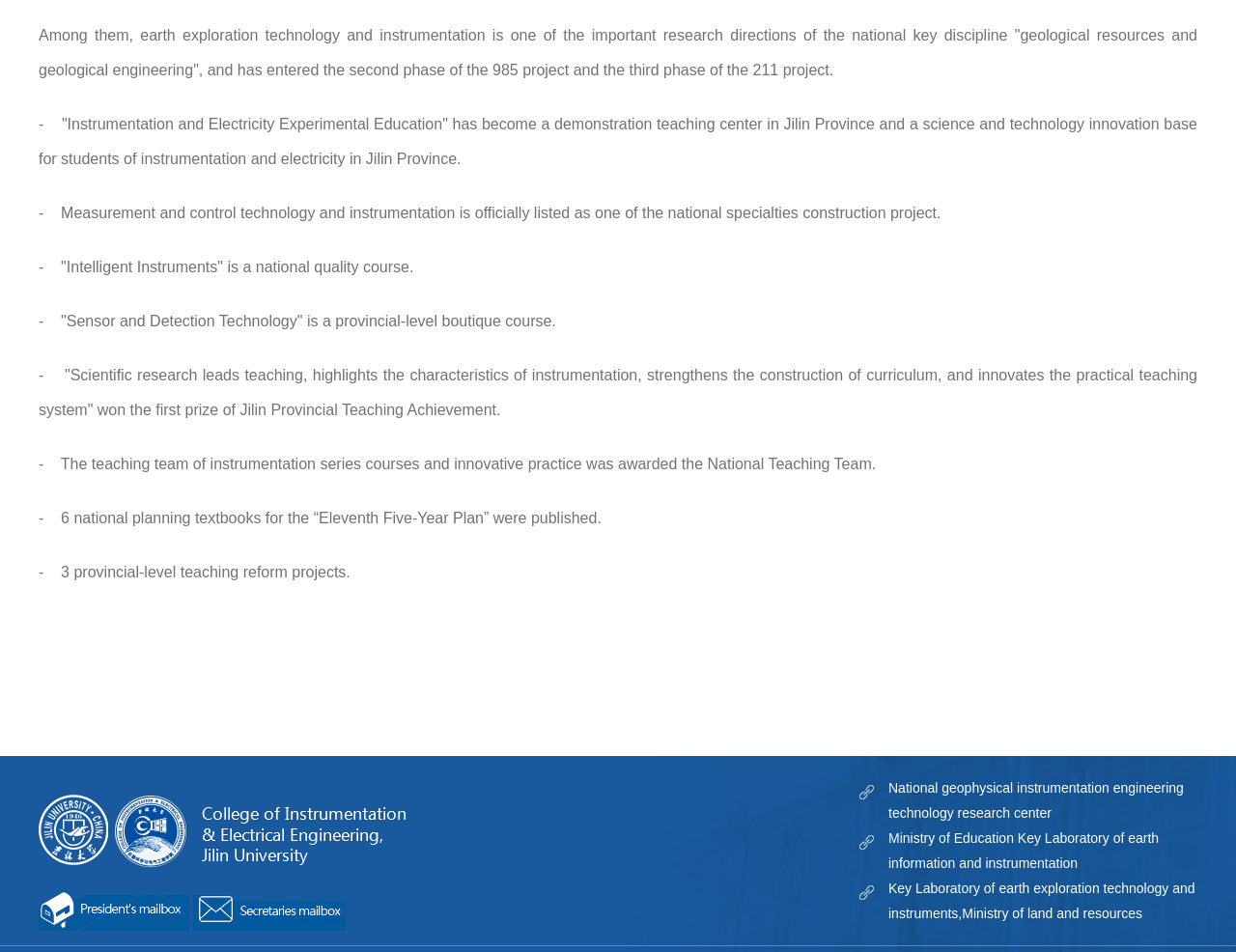What is the name of the research center mentioned?
Please provide a single word or phrase in response based on the screenshot.

National geophysical instrumentation engineering technology research center